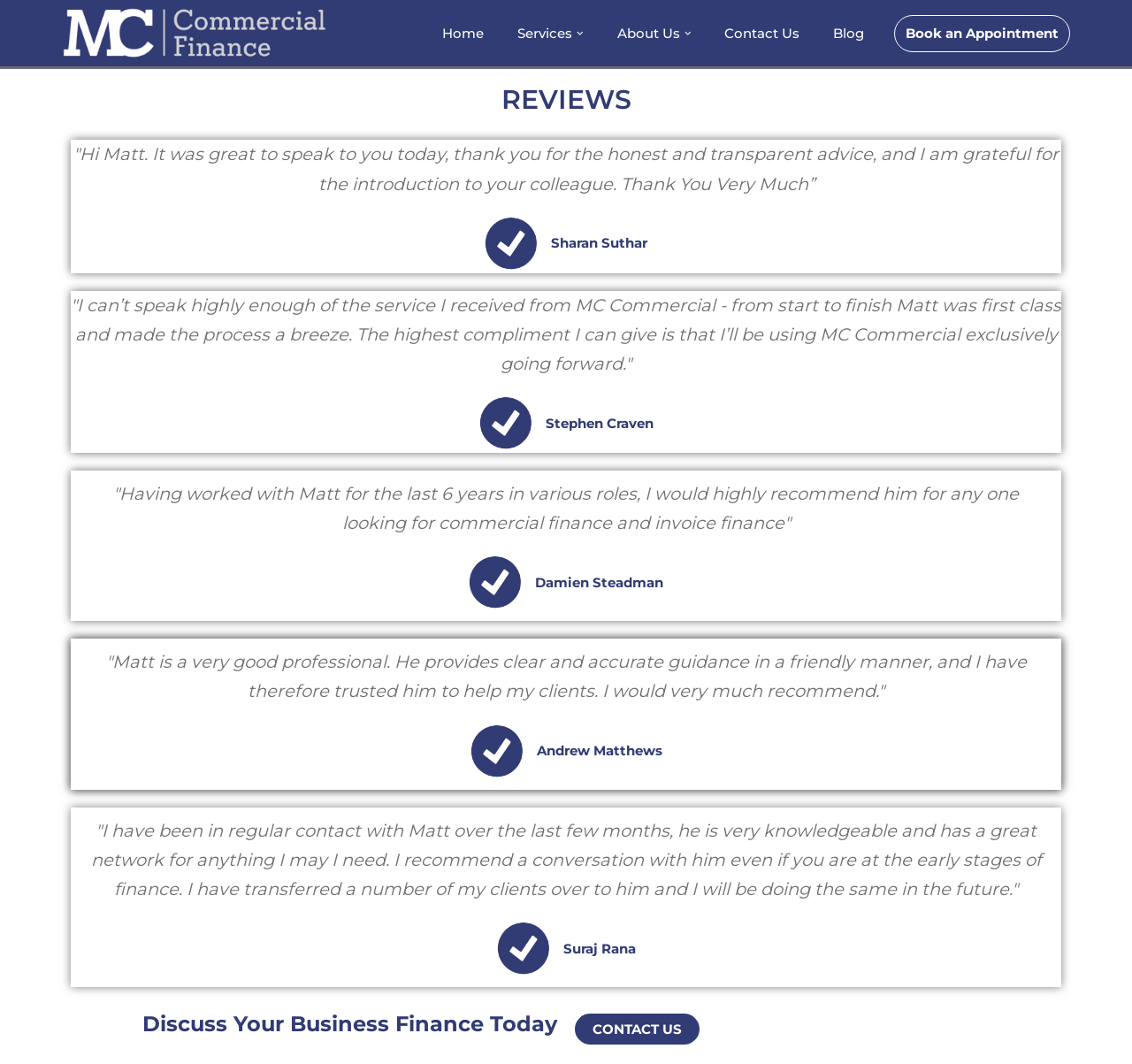Pinpoint the bounding box coordinates for the area that should be clicked to perform the following instruction: "Book an appointment".

[0.79, 0.014, 0.945, 0.049]